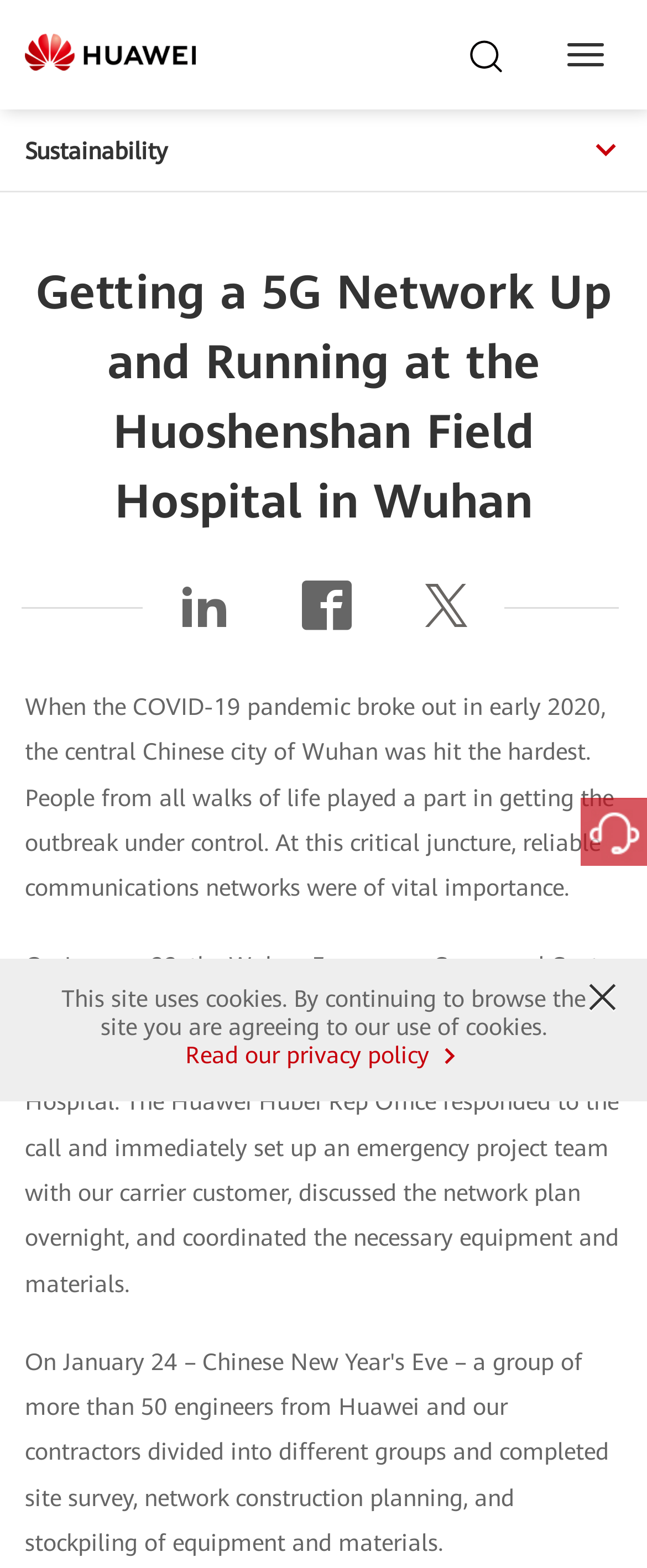Please specify the coordinates of the bounding box for the element that should be clicked to carry out this instruction: "Share on Twitter". The coordinates must be four float numbers between 0 and 1, formatted as [left, top, right, bottom].

[0.656, 0.386, 0.723, 0.403]